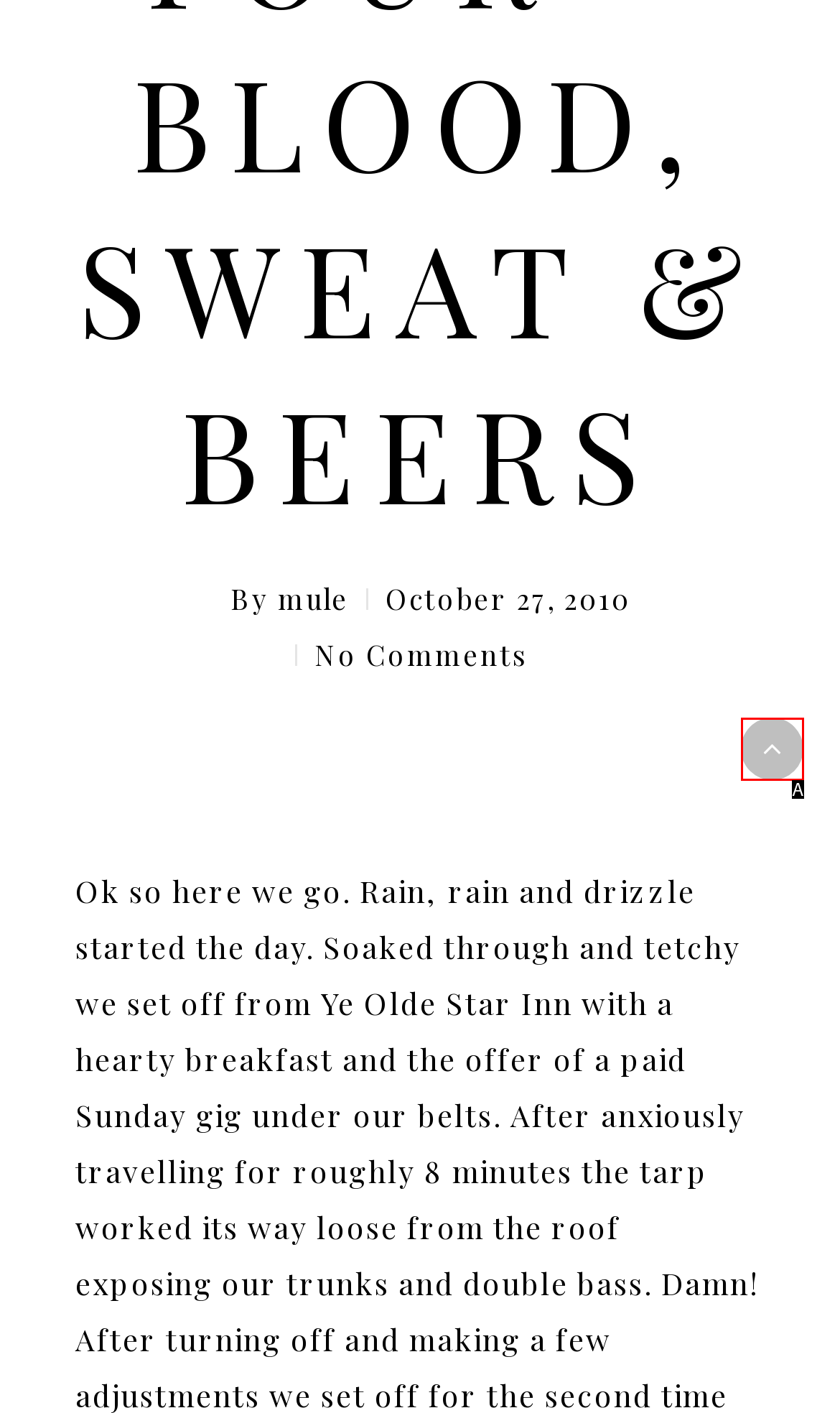Determine which HTML element matches the given description: Art Supplies + Storage. Provide the corresponding option's letter directly.

None